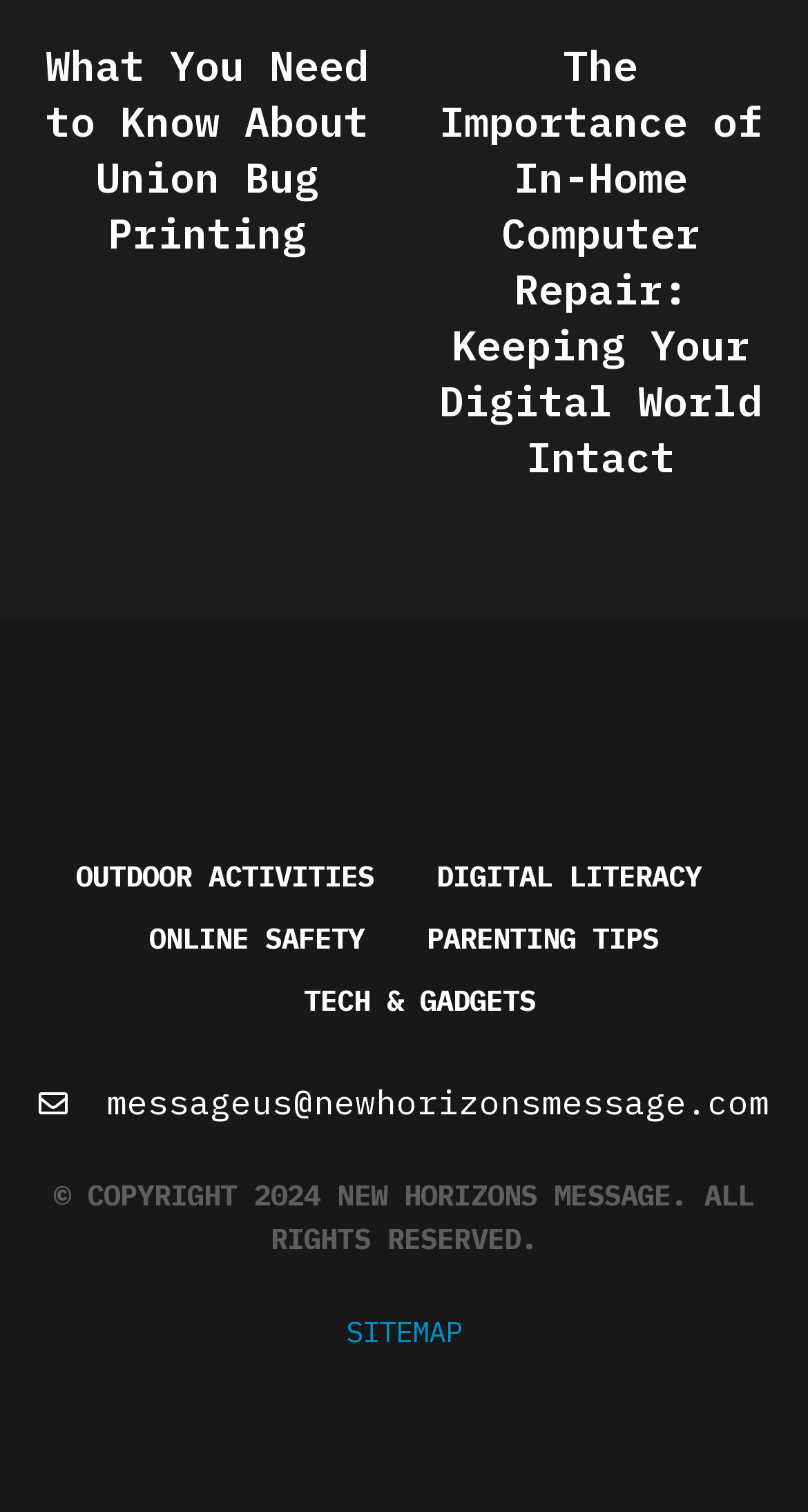Please locate the bounding box coordinates for the element that should be clicked to achieve the following instruction: "view sitemap". Ensure the coordinates are given as four float numbers between 0 and 1, i.e., [left, top, right, bottom].

[0.428, 0.869, 0.572, 0.894]